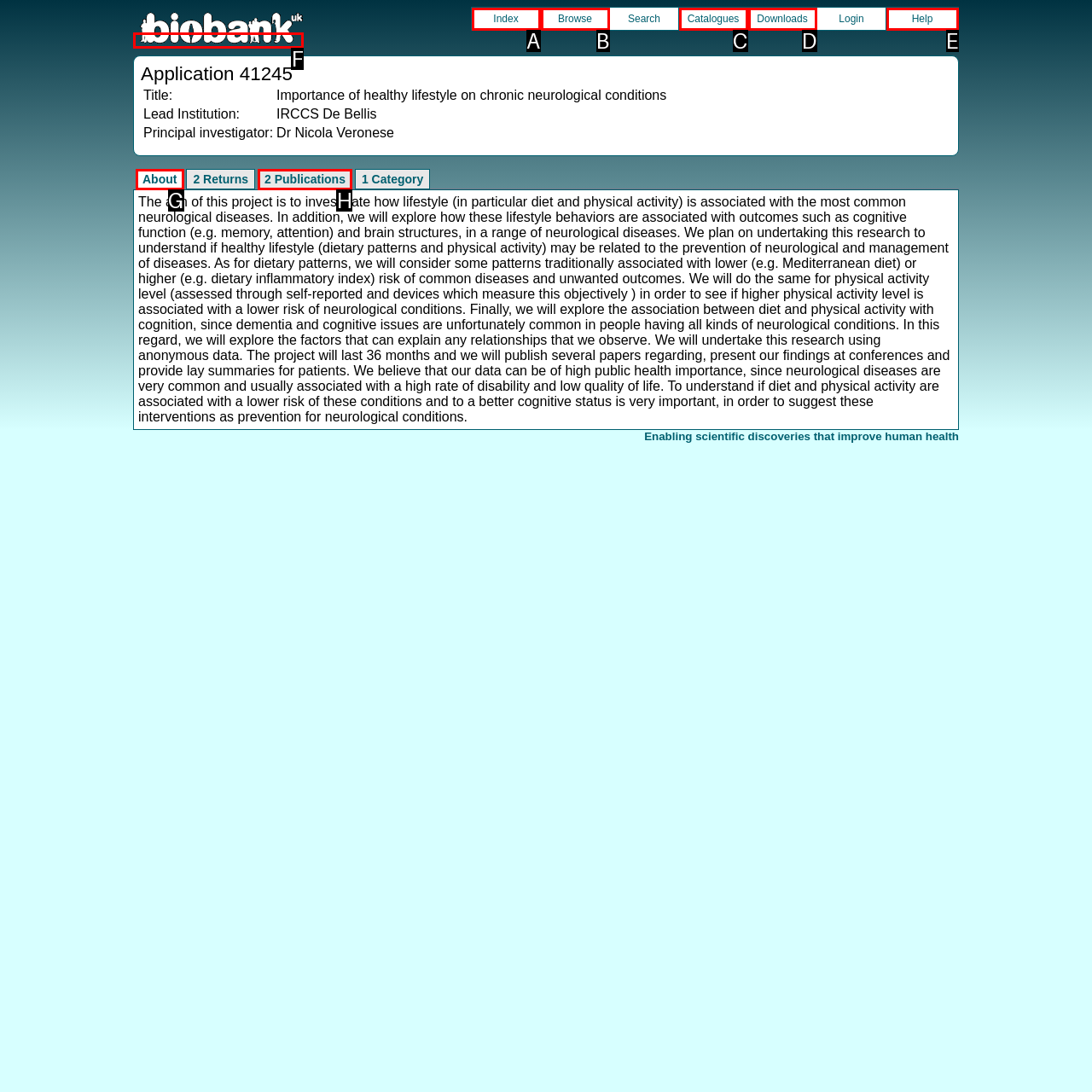Choose the UI element you need to click to carry out the task: Click on the 'Project Banner' link.
Respond with the corresponding option's letter.

F